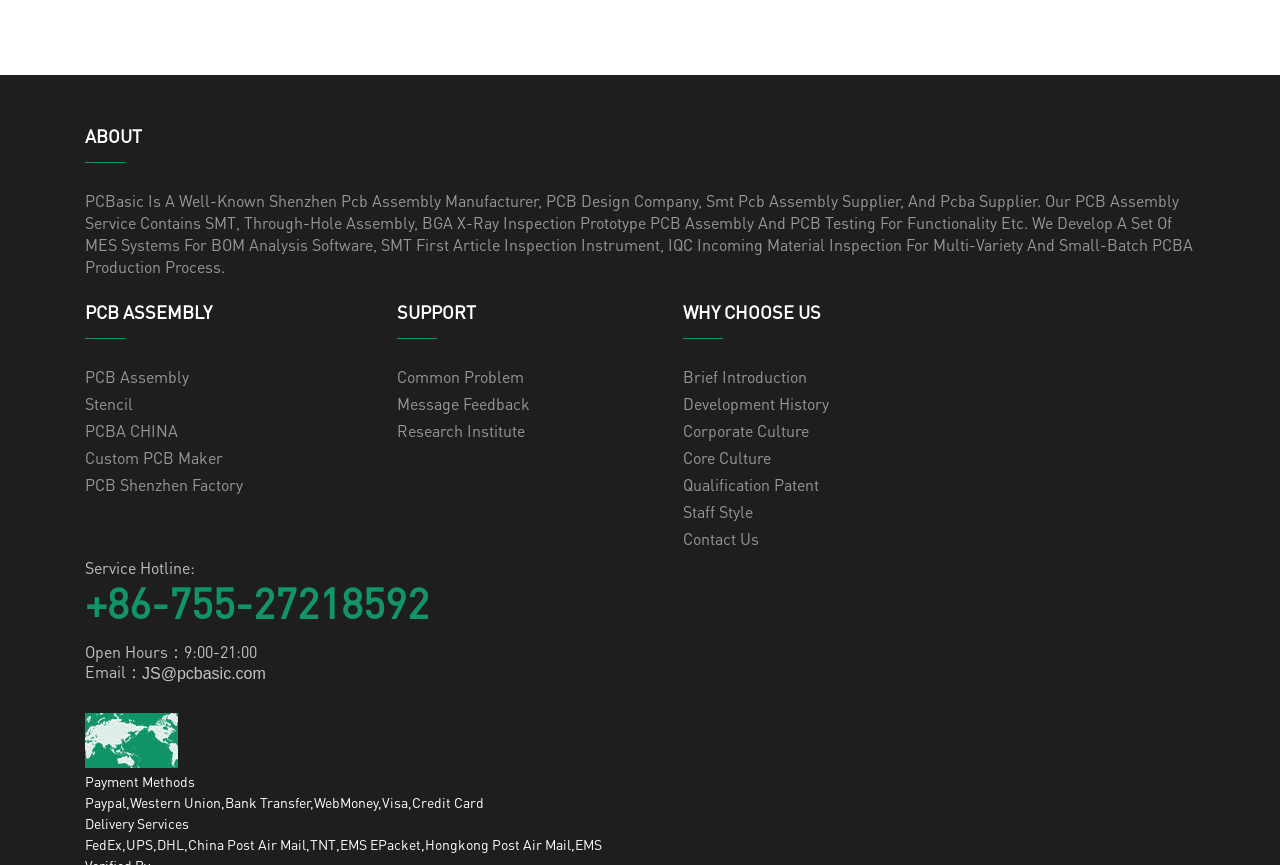Respond to the question with just a single word or phrase: 
What are the company's contact details?

Phone and email